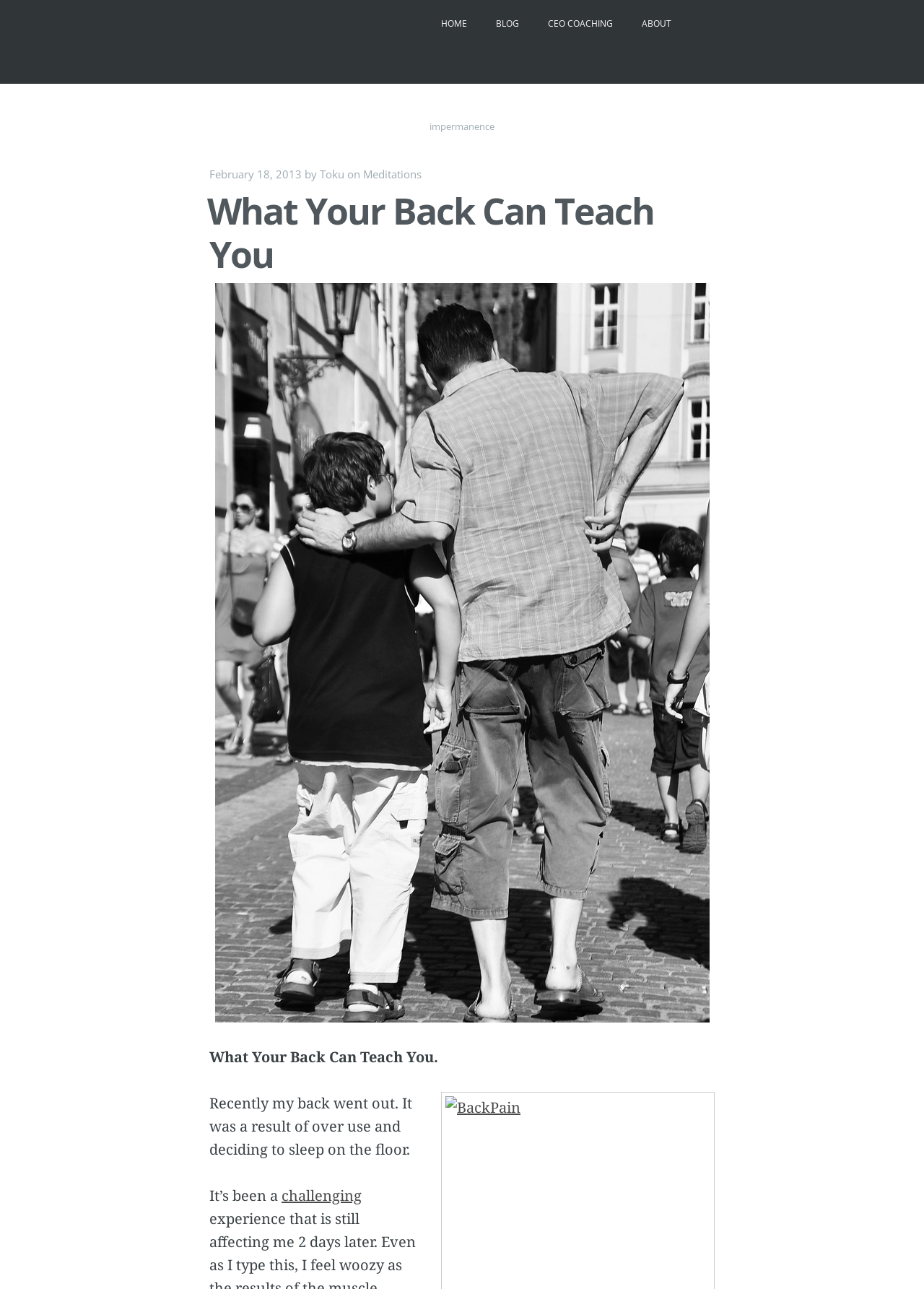Using the provided element description "Toku", determine the bounding box coordinates of the UI element.

[0.346, 0.129, 0.373, 0.141]